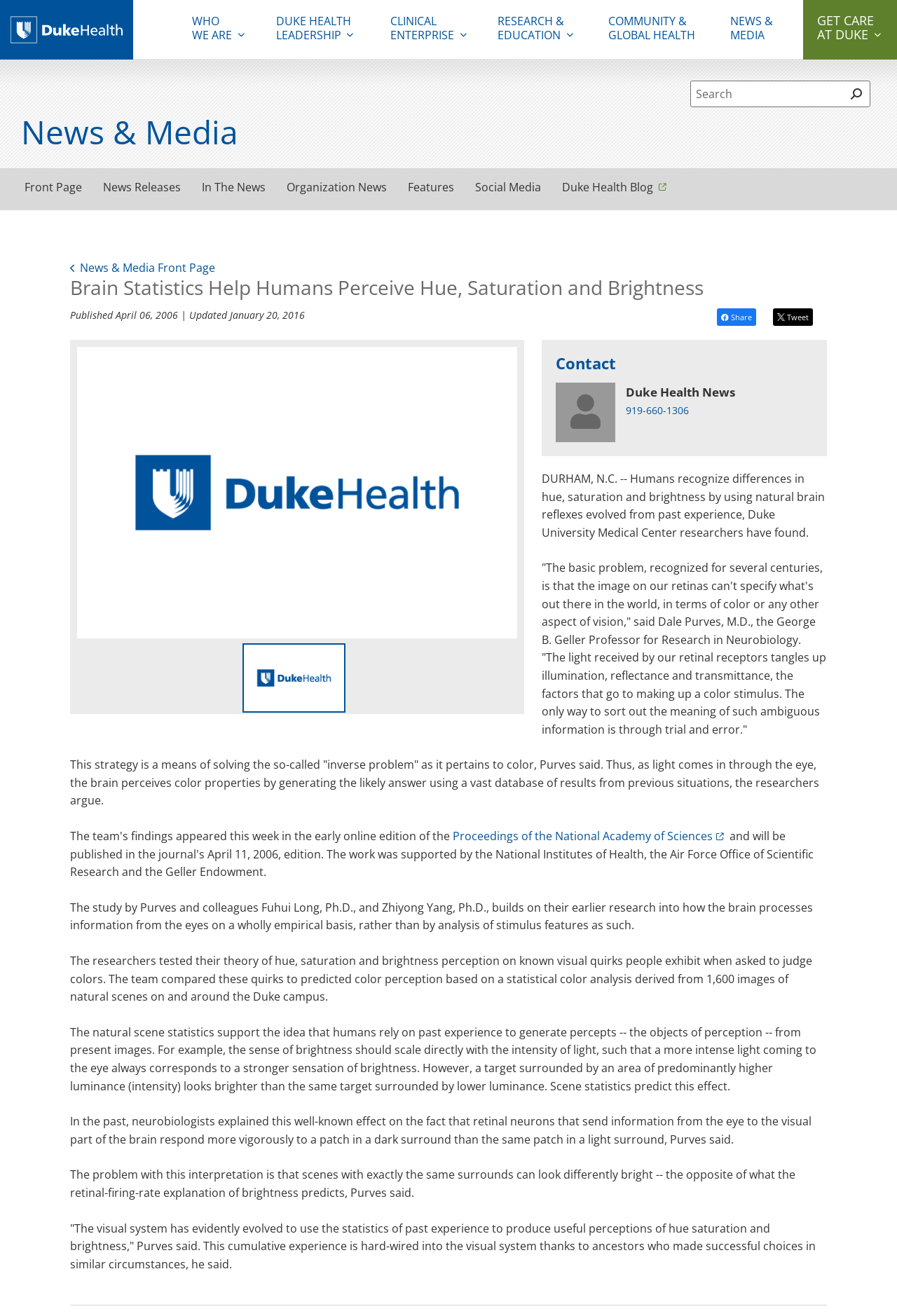Identify the text that serves as the heading for the webpage and generate it.

News & Media